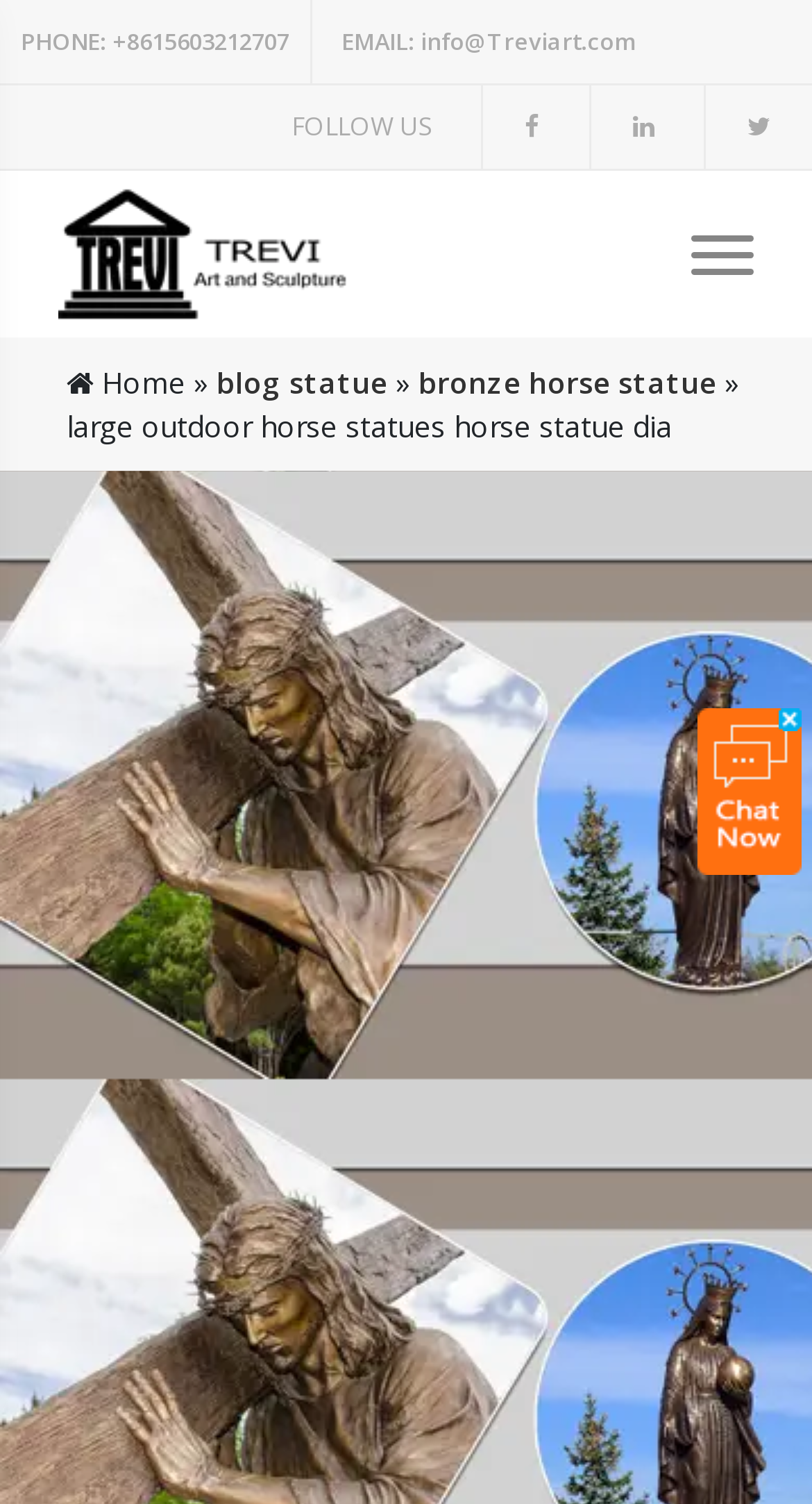Determine the bounding box coordinates for the area you should click to complete the following instruction: "Follow on social media".

[0.592, 0.057, 0.715, 0.112]